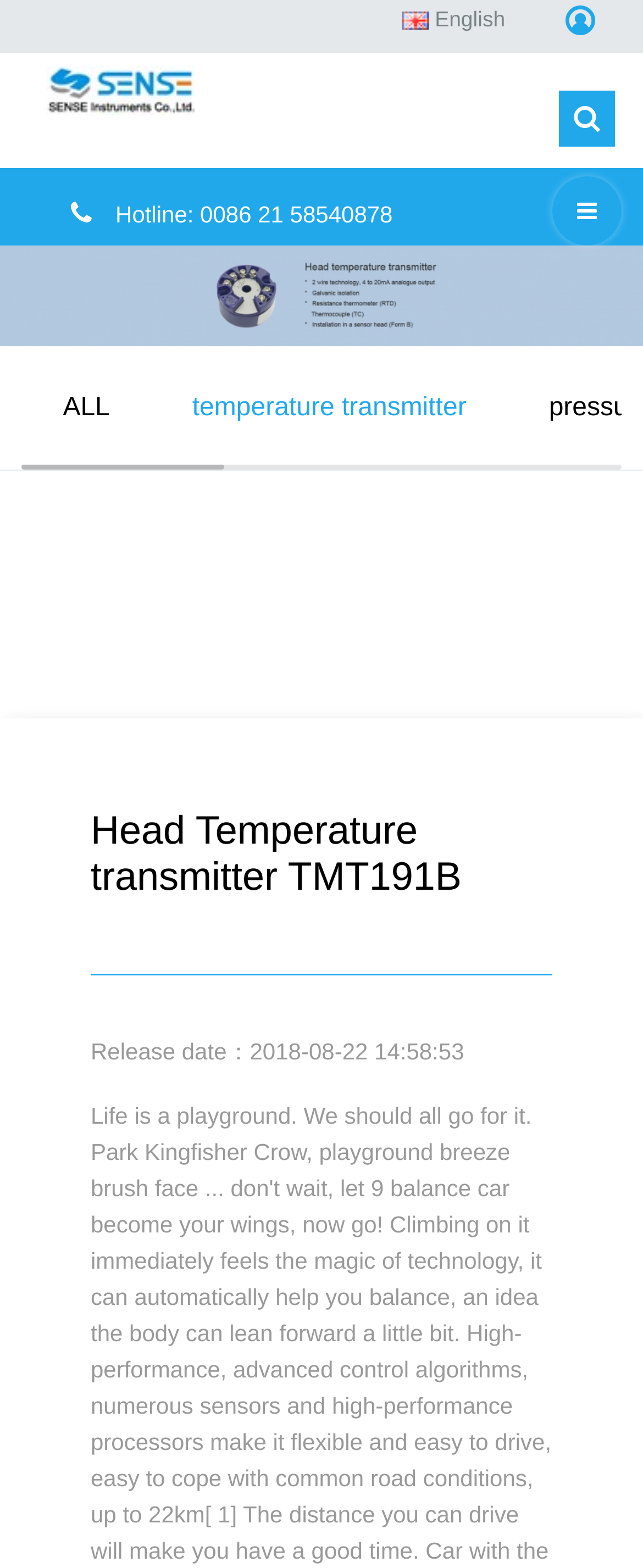Offer a detailed account of what is visible on the webpage.

The webpage appears to be a product page for a temperature transmitter, specifically the TMT191B model from SENSE Instruments Co., Ltd. At the top right corner, there is a button to switch the language to English, accompanied by a small English flag icon. Below this, there is a link to the company's website, SENSE Instruments Co., Ltd., which is also represented by a small logo image.

On the top right side, there is a hotline number, "0086 21 58540878", displayed in a static text format. Below this, there is a layout table that spans the entire width of the page, containing a link that takes up the full width.

The main content of the page is divided into sections. On the left side, there are links to different categories, including "ALL" and "temperature transmitter". On the right side, there is a heading that reads "Head Temperature transmitter TMT191B", which is likely the title of the product page. Below this, there is a static text that displays the release date of the product, "2018-08-22 14:58:53".

There are no images on the page that are directly related to the product, but there are several icons and logos used for navigation and branding purposes. Overall, the page has a simple and organized layout, with clear headings and concise text that provides information about the product.